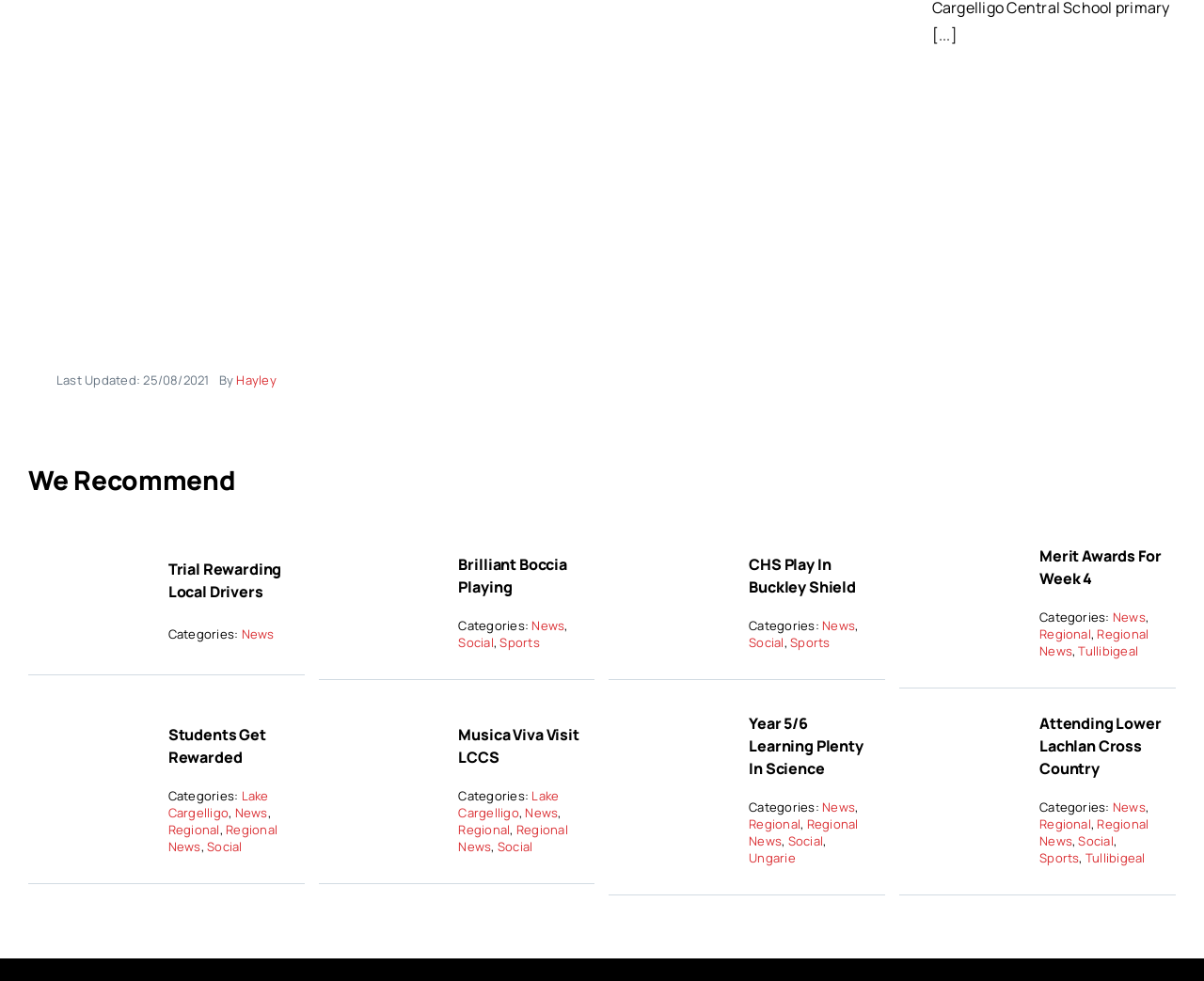Provide a brief response to the question below using a single word or phrase: 
What is the location mentioned in the article 'Merit Awards For Week 4'?

Tullibigeal